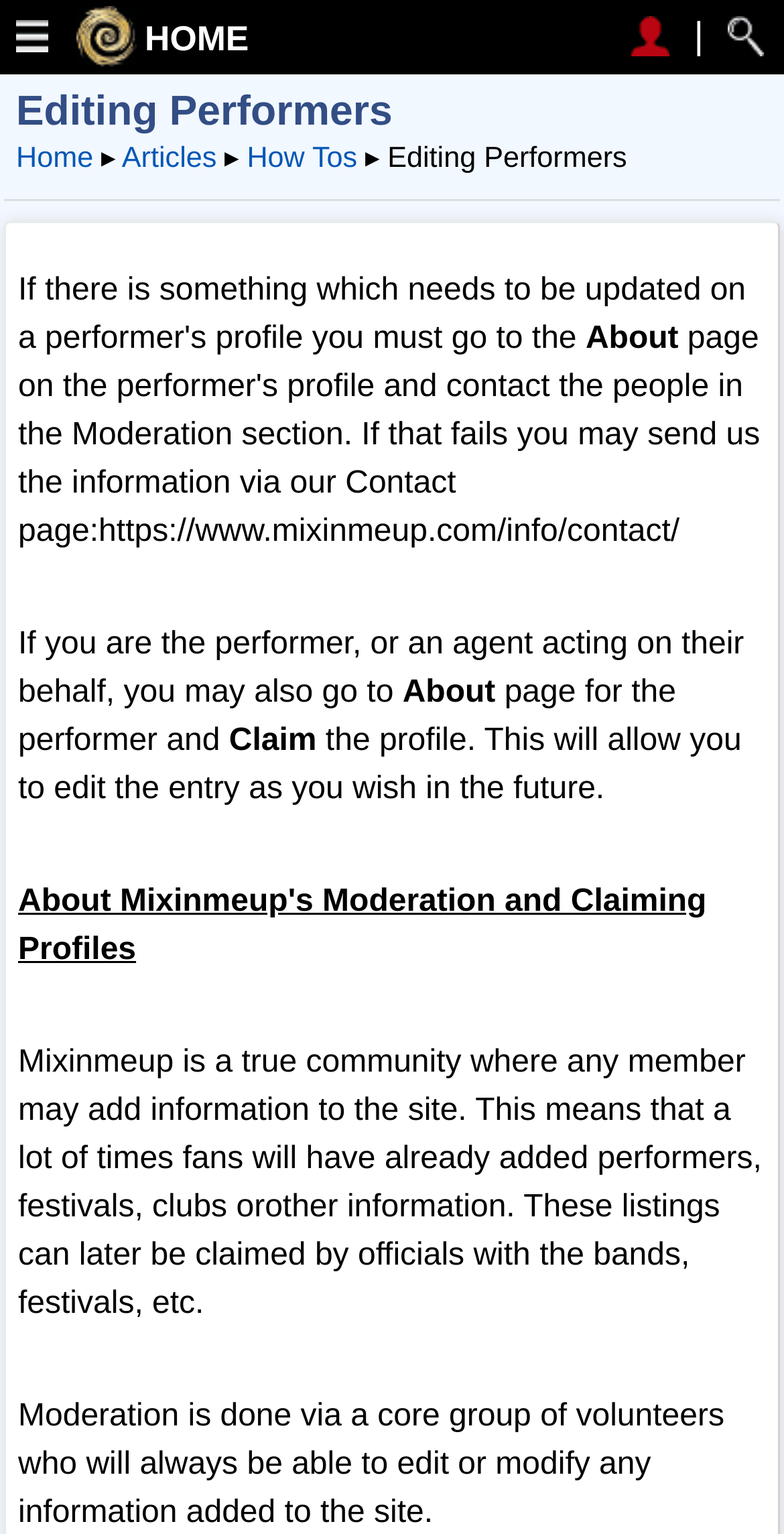Determine the bounding box coordinates of the clickable area required to perform the following instruction: "go to about page". The coordinates should be represented as four float numbers between 0 and 1: [left, top, right, bottom].

[0.747, 0.21, 0.877, 0.232]